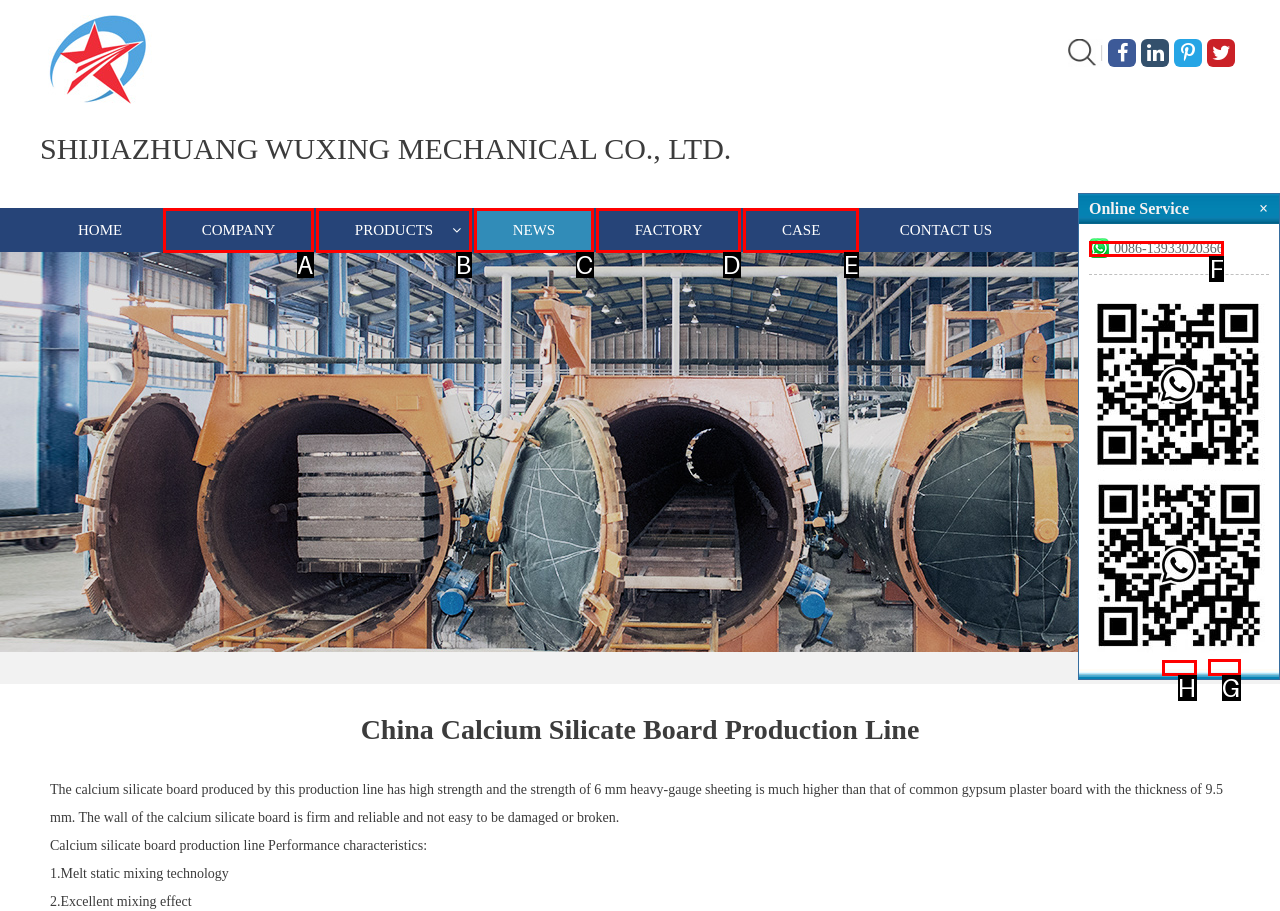Tell me which letter corresponds to the UI element that will allow you to Click the NEWS link. Answer with the letter directly.

G